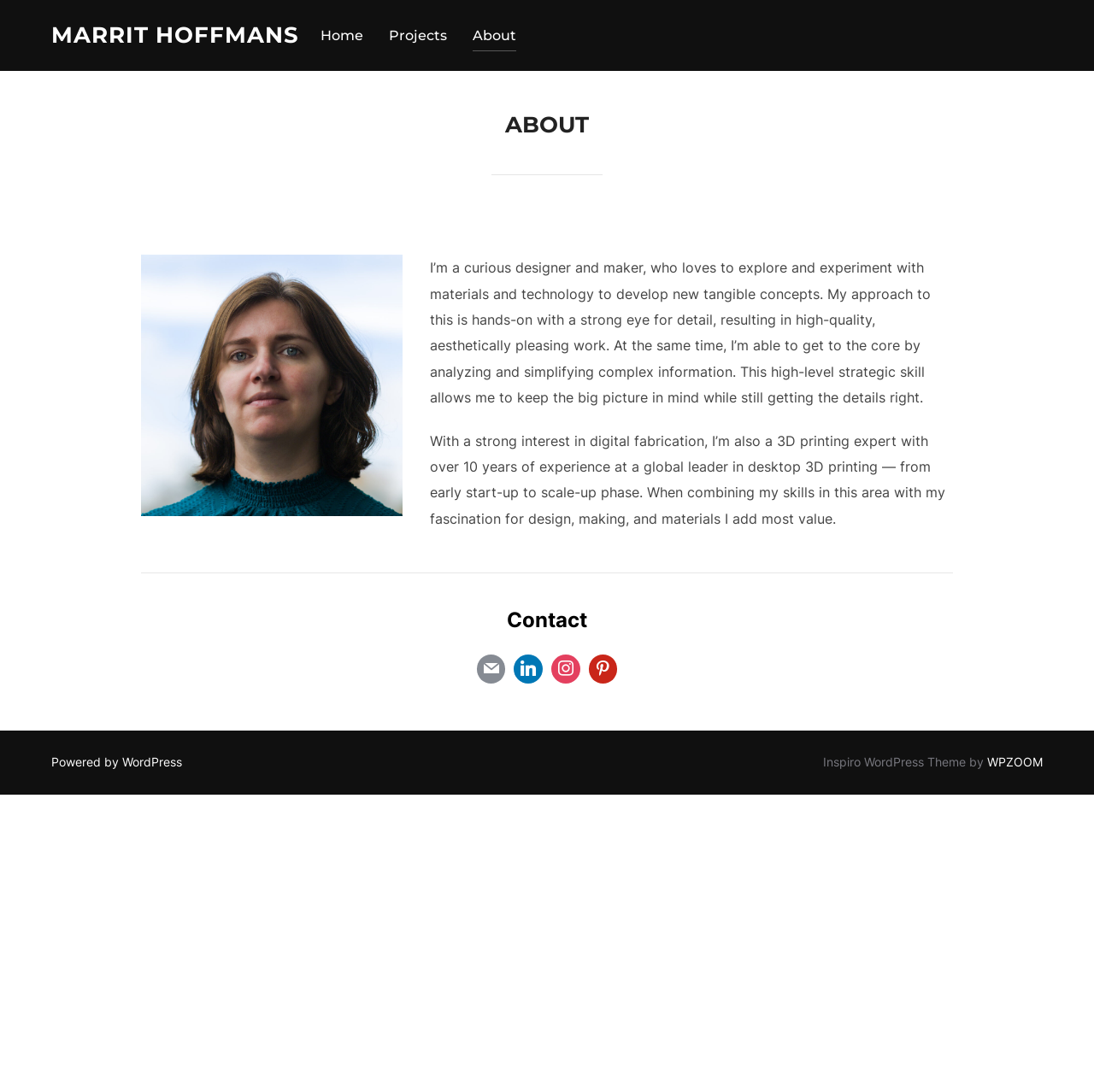Generate a detailed explanation of the webpage's features and information.

This webpage is about Marrit Hoffmans, a curious designer and maker. At the top left, there is a link to the website's title "MARRIT HOFFMANS". Next to it, there is a top horizontal menu with links to "Home", "Projects", and "About". 

Below the menu, there is a main section that takes up most of the page. It contains an article with a header "ABOUT" at the top. Below the header, there is a figure, likely an image, that takes up about a quarter of the page width. 

To the right of the figure, there are two blocks of text. The first block describes Marrit's approach to design and making, highlighting her attention to detail and ability to analyze complex information. The second block mentions her expertise in 3D printing and her experience working with a global leader in desktop 3D printing.

Below the text blocks, there is a horizontal separator line, followed by a heading "Contact". Under the heading, there are four social media links, represented by icons, aligned horizontally.

At the very bottom of the page, there is a footer section with links to "Powered by WordPress" and the theme provider "WPZOOM", along with a mention of the theme name "Inspiro WordPress Theme".